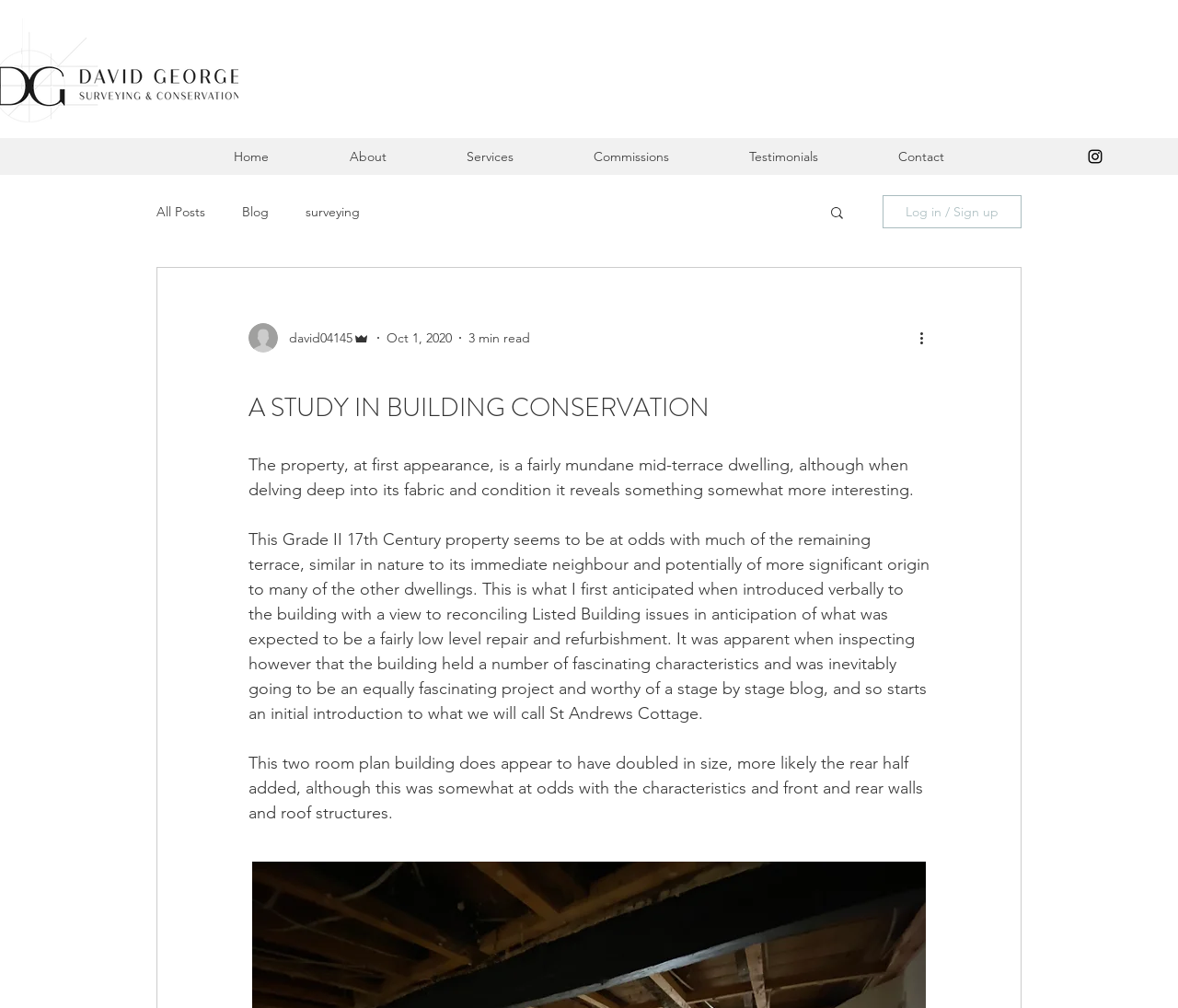Pinpoint the bounding box coordinates of the clickable area necessary to execute the following instruction: "Log in or Sign up". The coordinates should be given as four float numbers between 0 and 1, namely [left, top, right, bottom].

[0.749, 0.194, 0.867, 0.226]